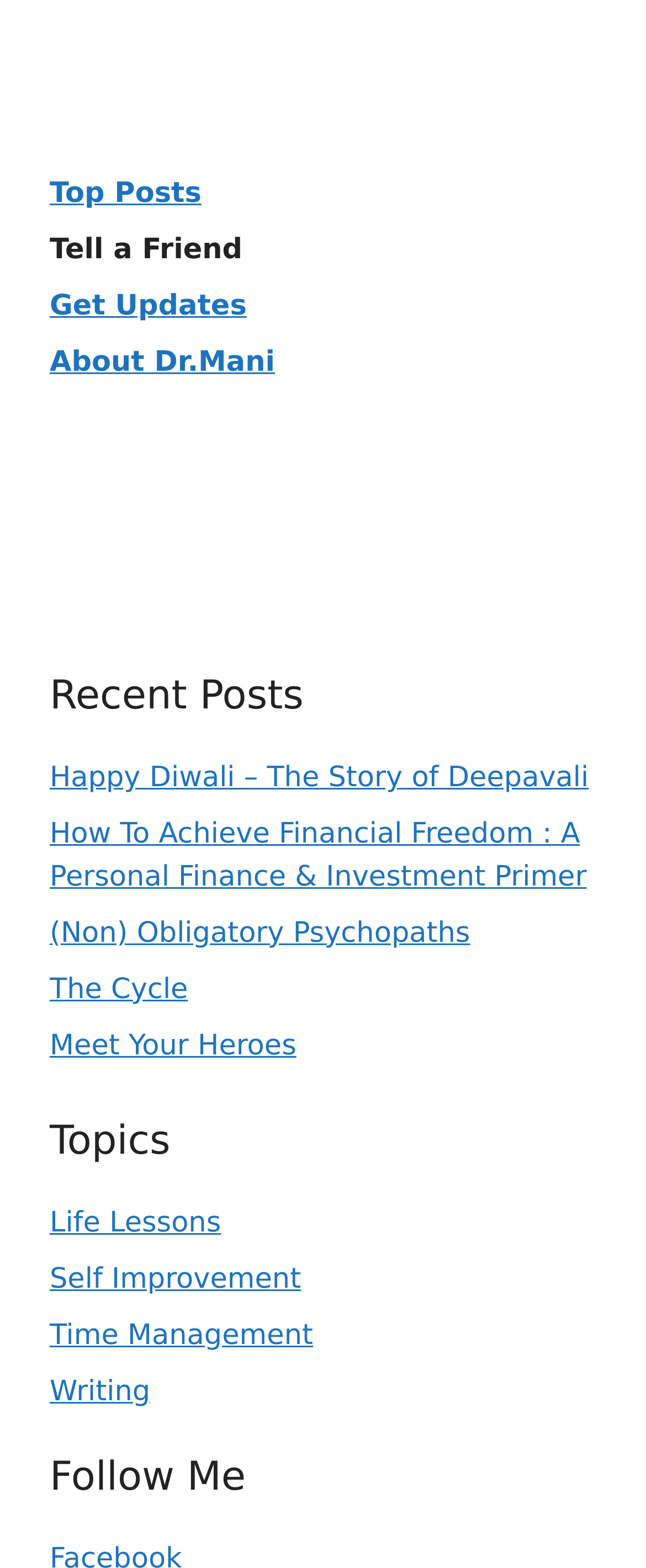Please specify the bounding box coordinates of the clickable region to carry out the following instruction: "Learn about 'Life Lessons'". The coordinates should be four float numbers between 0 and 1, in the format [left, top, right, bottom].

[0.077, 0.769, 0.342, 0.79]